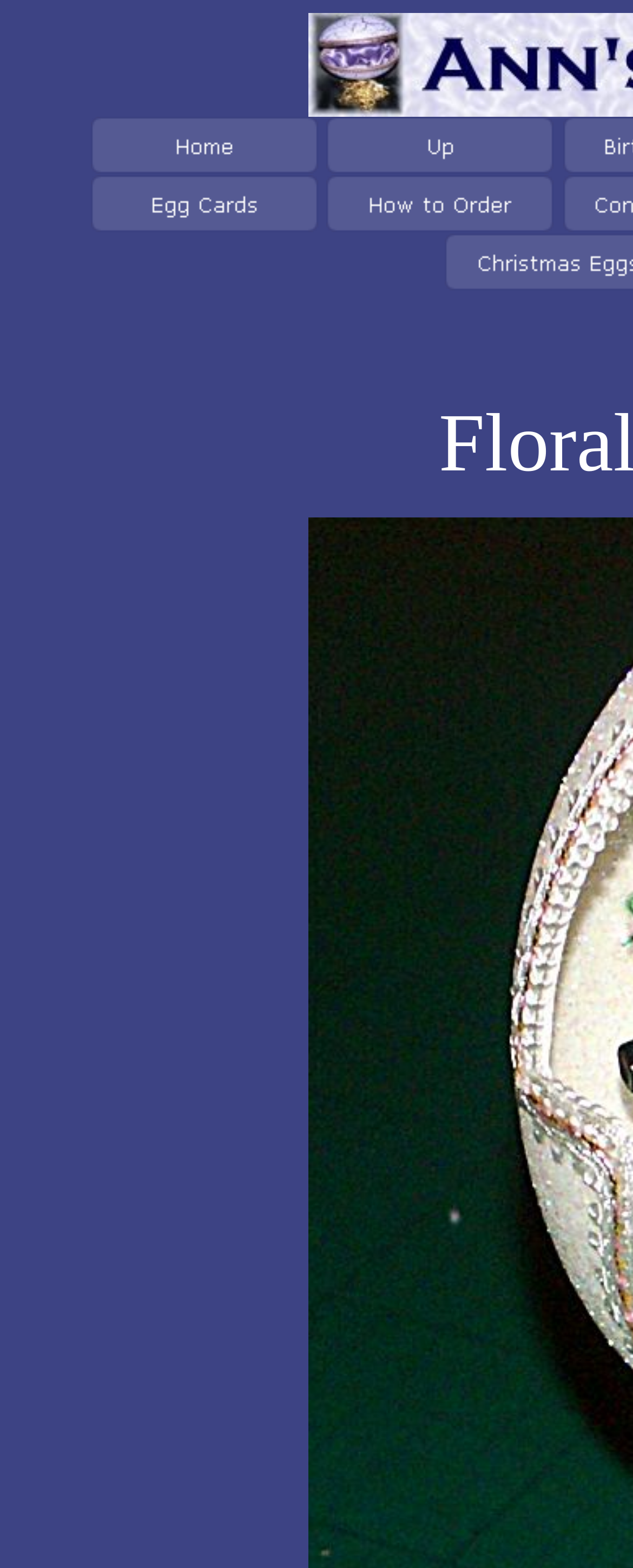Given the description alt="How to Order" name="MSFPnav8", predict the bounding box coordinates of the UI element. Ensure the coordinates are in the format (top-left x, top-left y, bottom-right x, bottom-right y) and all values are between 0 and 1.

[0.516, 0.117, 0.878, 0.134]